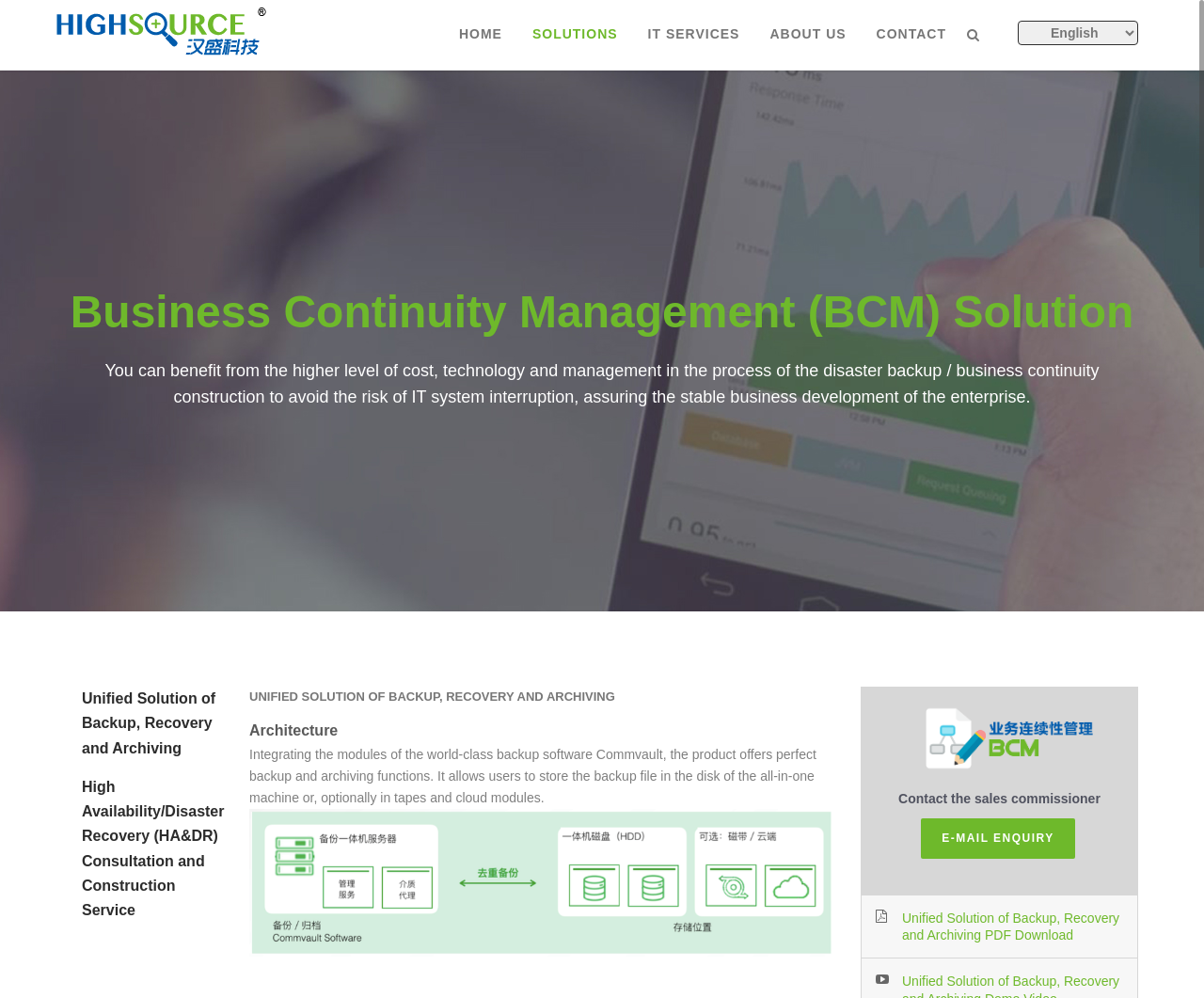Pinpoint the bounding box coordinates of the area that should be clicked to complete the following instruction: "Follow us on Facebook". The coordinates must be given as four float numbers between 0 and 1, i.e., [left, top, right, bottom].

None